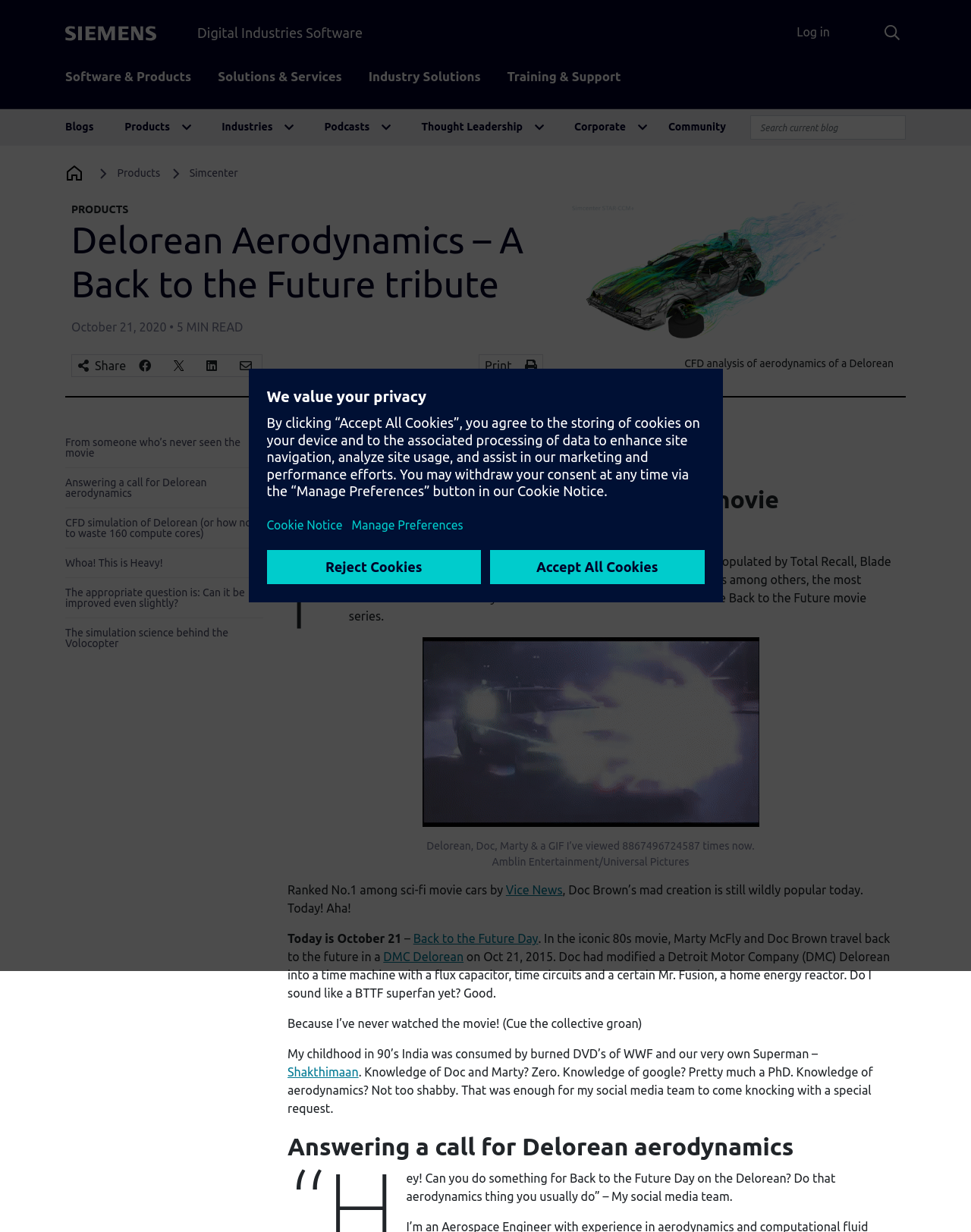Give a one-word or one-phrase response to the question: 
What is the name of the software used for CFD simulation?

Siemens